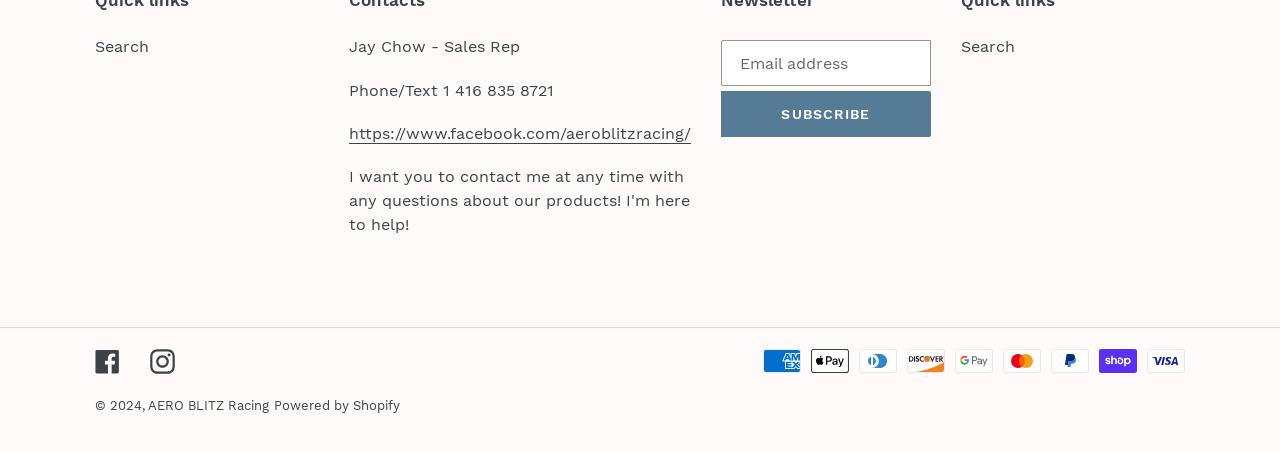Highlight the bounding box of the UI element that corresponds to this description: "https://www.facebook.com/aeroblitzracing/".

[0.272, 0.274, 0.54, 0.319]